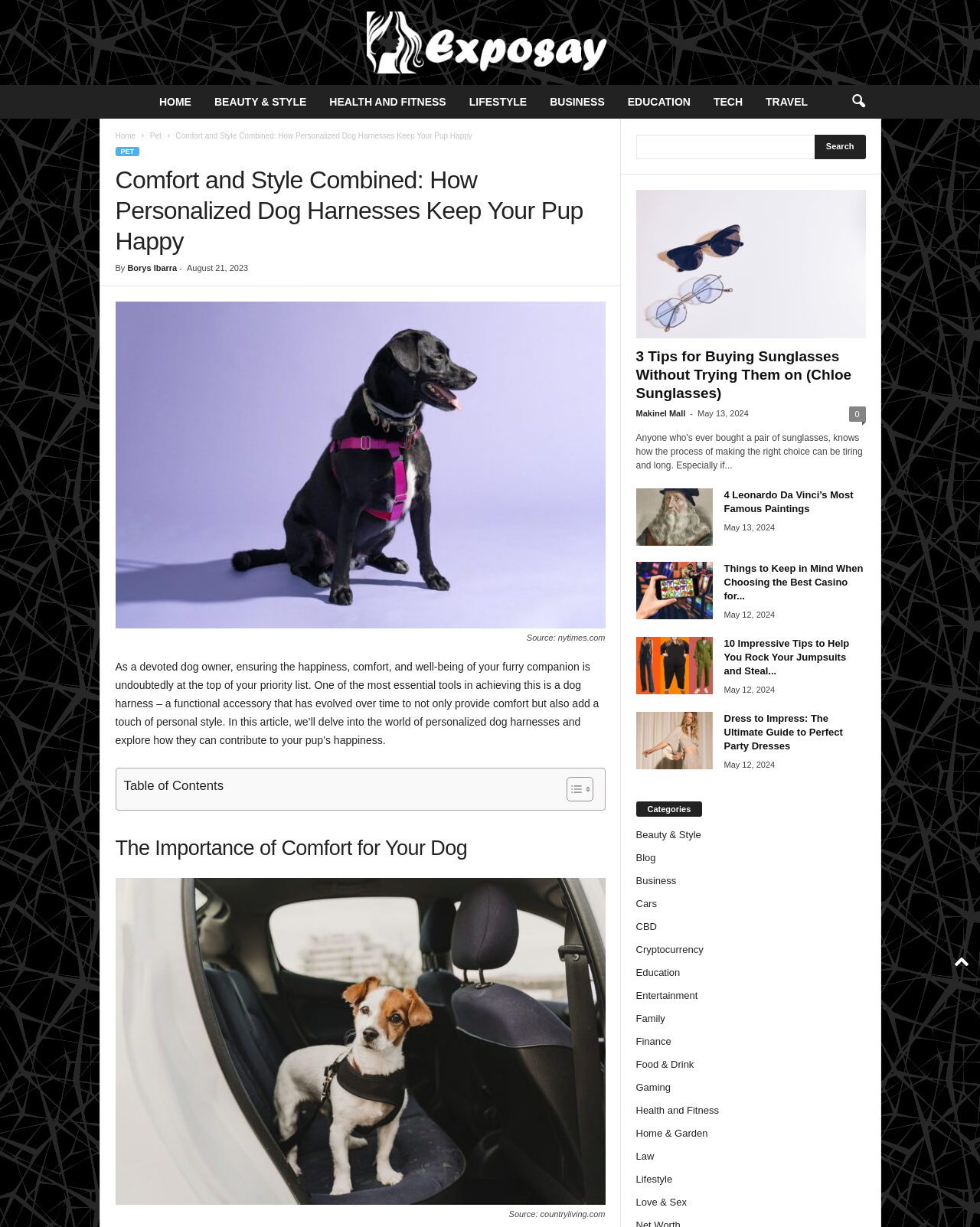What is the main topic of this article?
Please interpret the details in the image and answer the question thoroughly.

The main topic of this article is personalized dog harnesses, which is evident from the title 'Comfort and Style Combined: How Personalized Dog Harnesses Keep Your Pup Happy' and the content of the article that explores how they can contribute to a dog's happiness.